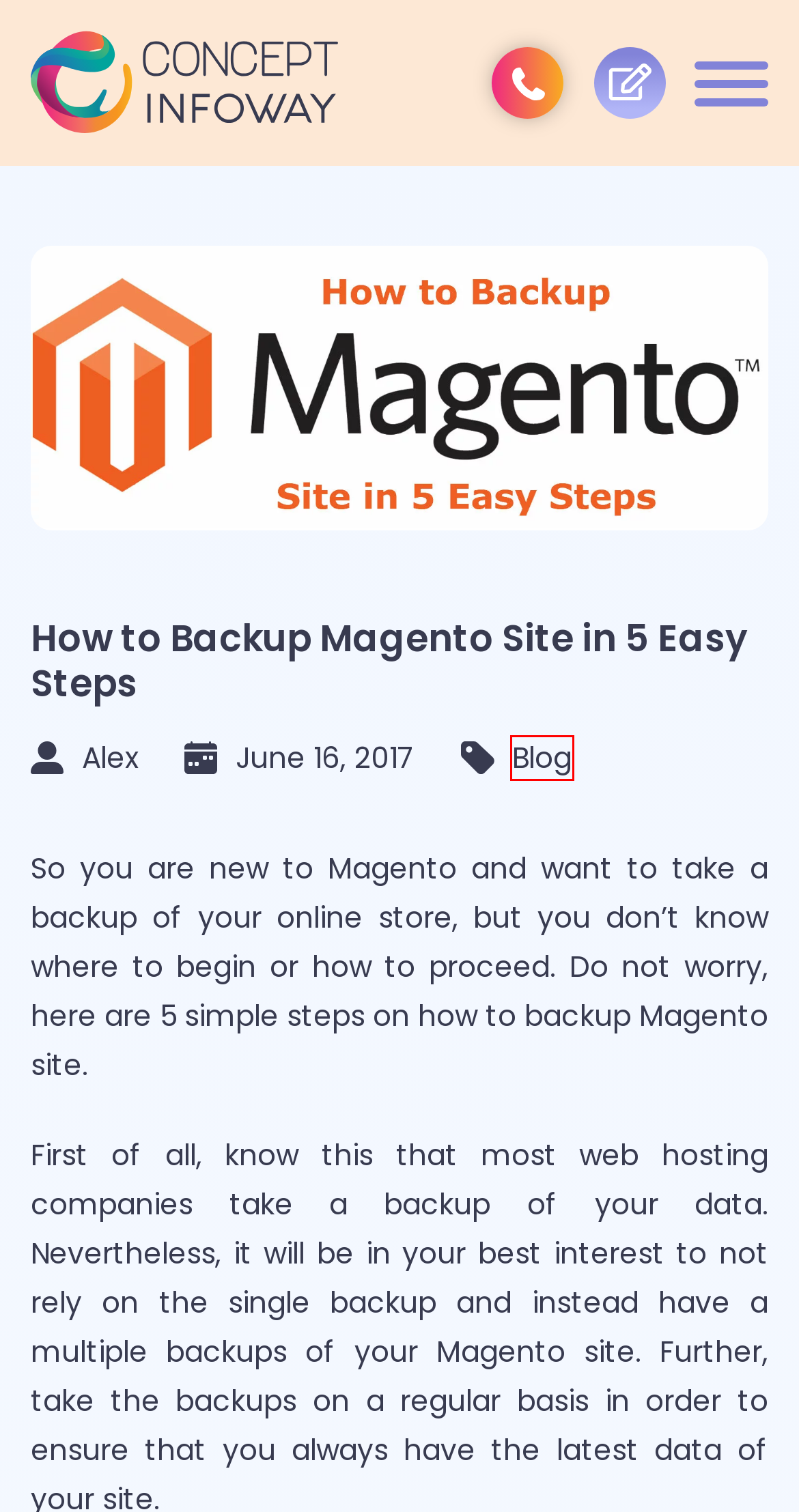You have a screenshot of a webpage with a red bounding box around an element. Identify the webpage description that best fits the new page that appears after clicking the selected element in the red bounding box. Here are the candidates:
A. Best WordPress Development Company - Custom Solutions
B. Offshore Software Development Company | Concept Infoway
C. Frequently Asked Questions (FAQ) For Web & App Development
D. Blog | Concept Infoway
E. Contact Us - Web and Software Development Company in India
F. Hire WordPress Developer | WordPress Web Developer
G. Magento eCommerce Development Company
H. 15TH ANNIVERSARY – WE ARE STILL GOING STRONG!

D